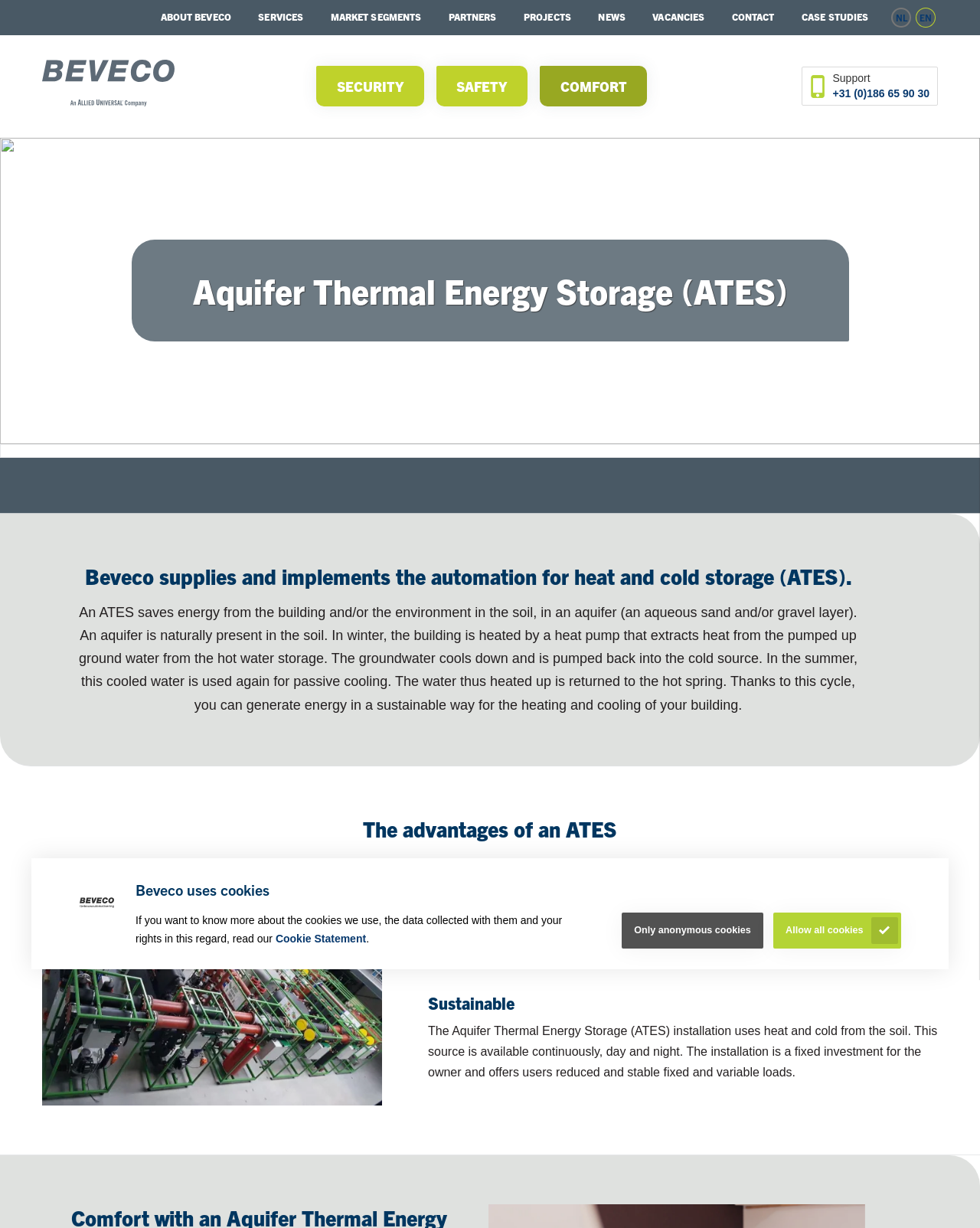Please find the bounding box coordinates of the element that needs to be clicked to perform the following instruction: "Click SECURITY". The bounding box coordinates should be four float numbers between 0 and 1, represented as [left, top, right, bottom].

[0.323, 0.054, 0.432, 0.087]